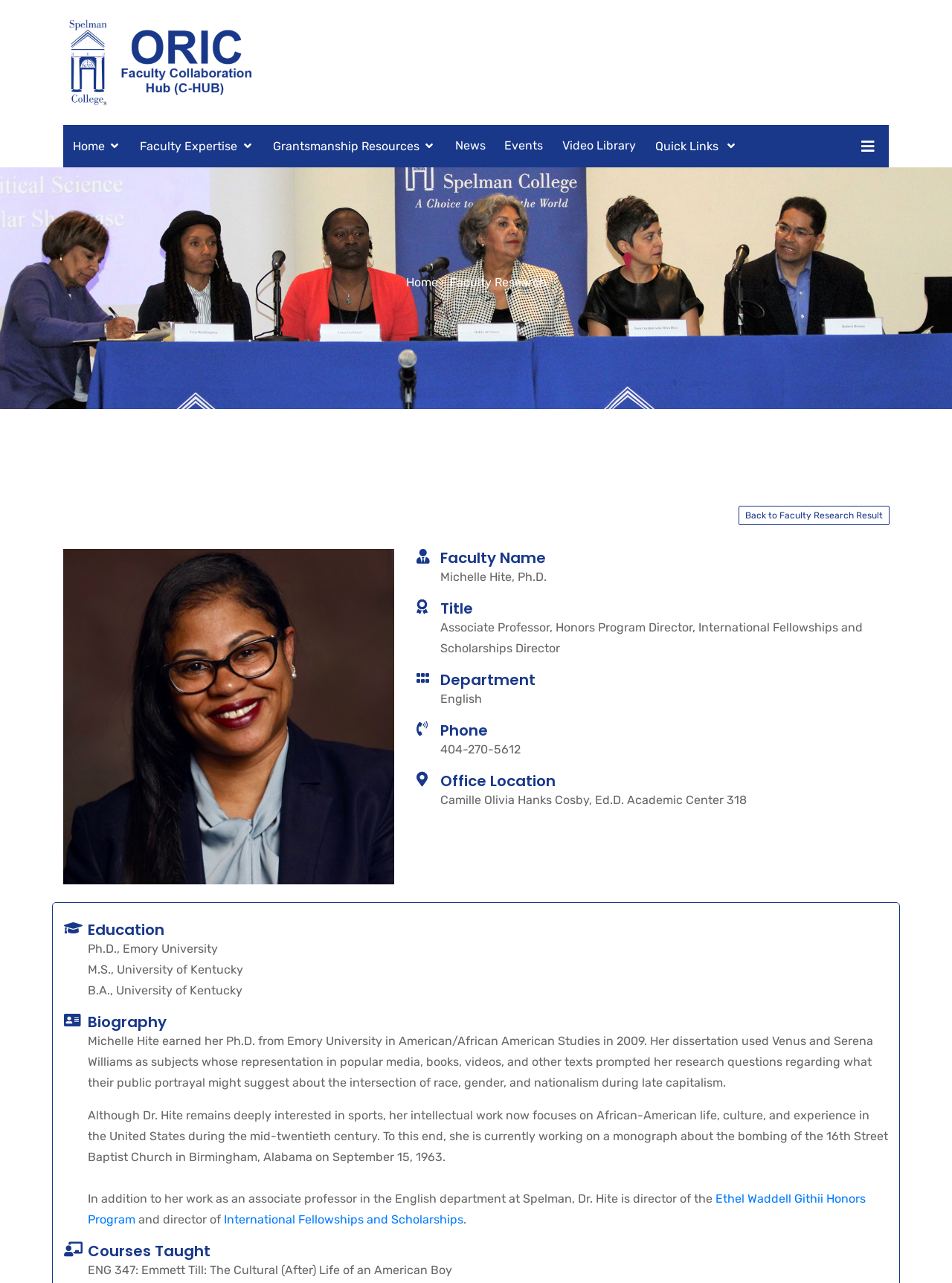Identify the bounding box of the UI element that matches this description: "Video Library".

[0.581, 0.097, 0.678, 0.13]